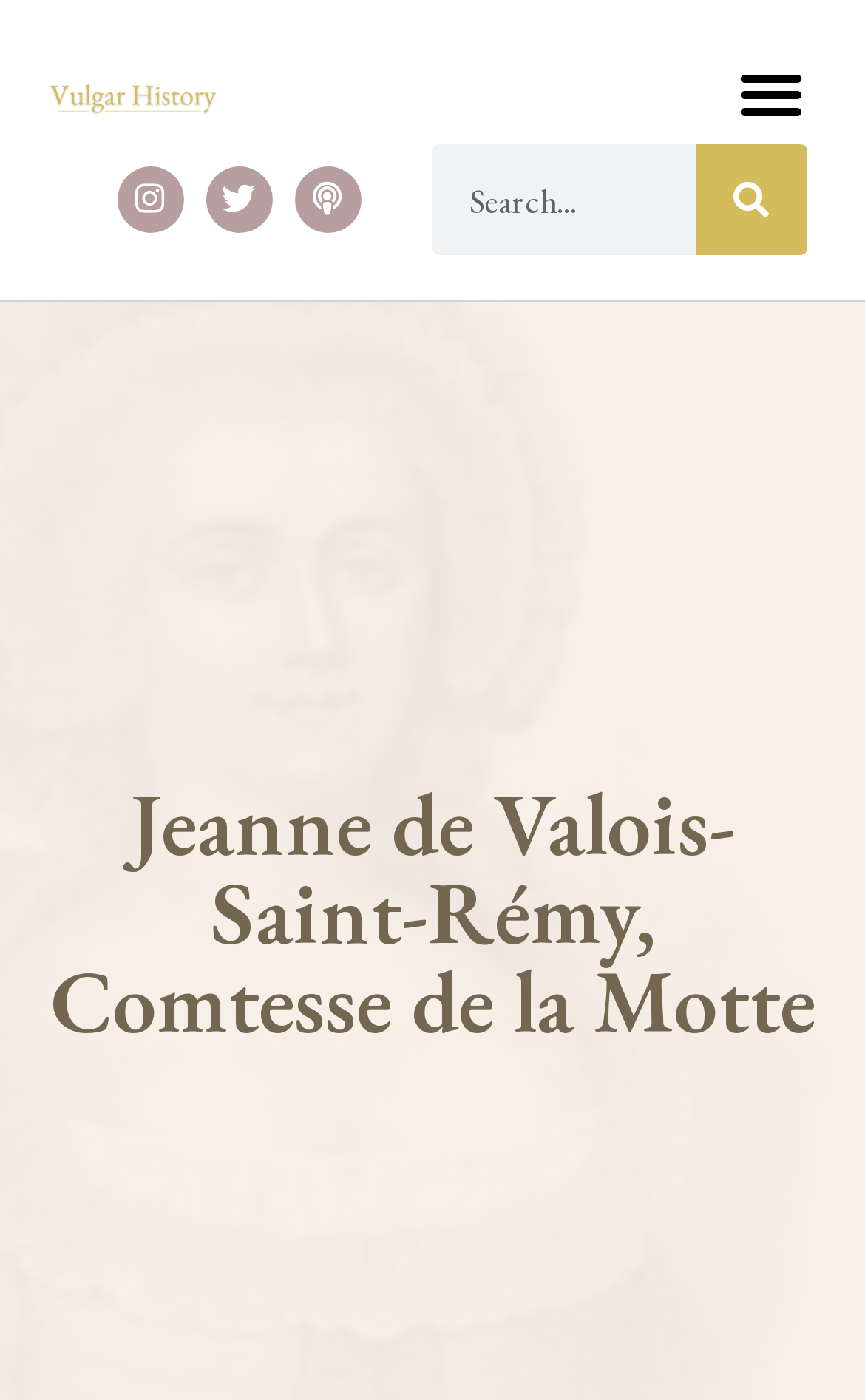Identify the main heading of the webpage and provide its text content.

Jeanne de Valois-Saint-Rémy, Comtesse de la Motte